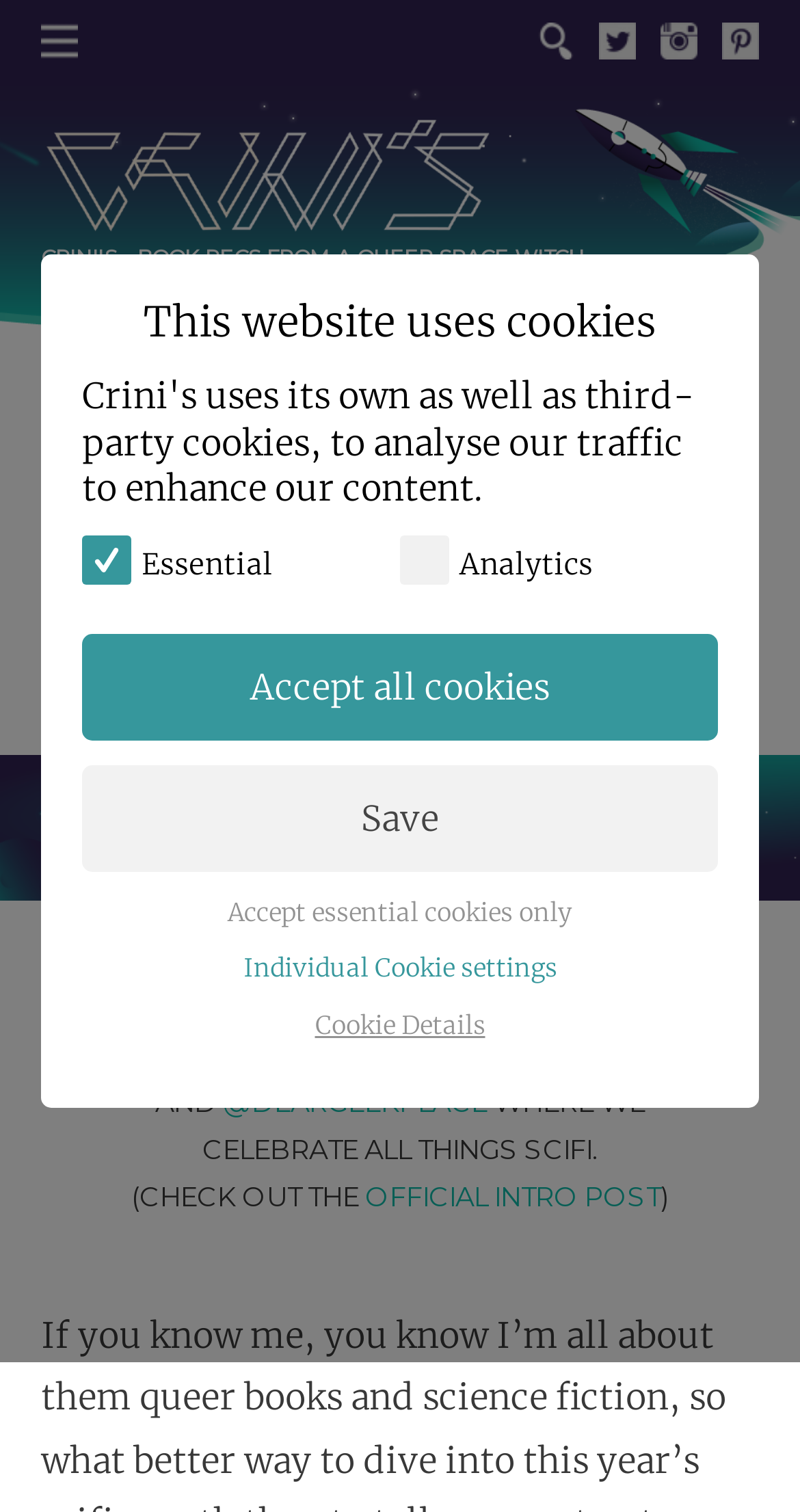Show the bounding box coordinates of the element that should be clicked to complete the task: "Go to the ABOUT / CONTACT page".

[0.051, 0.347, 0.974, 0.366]